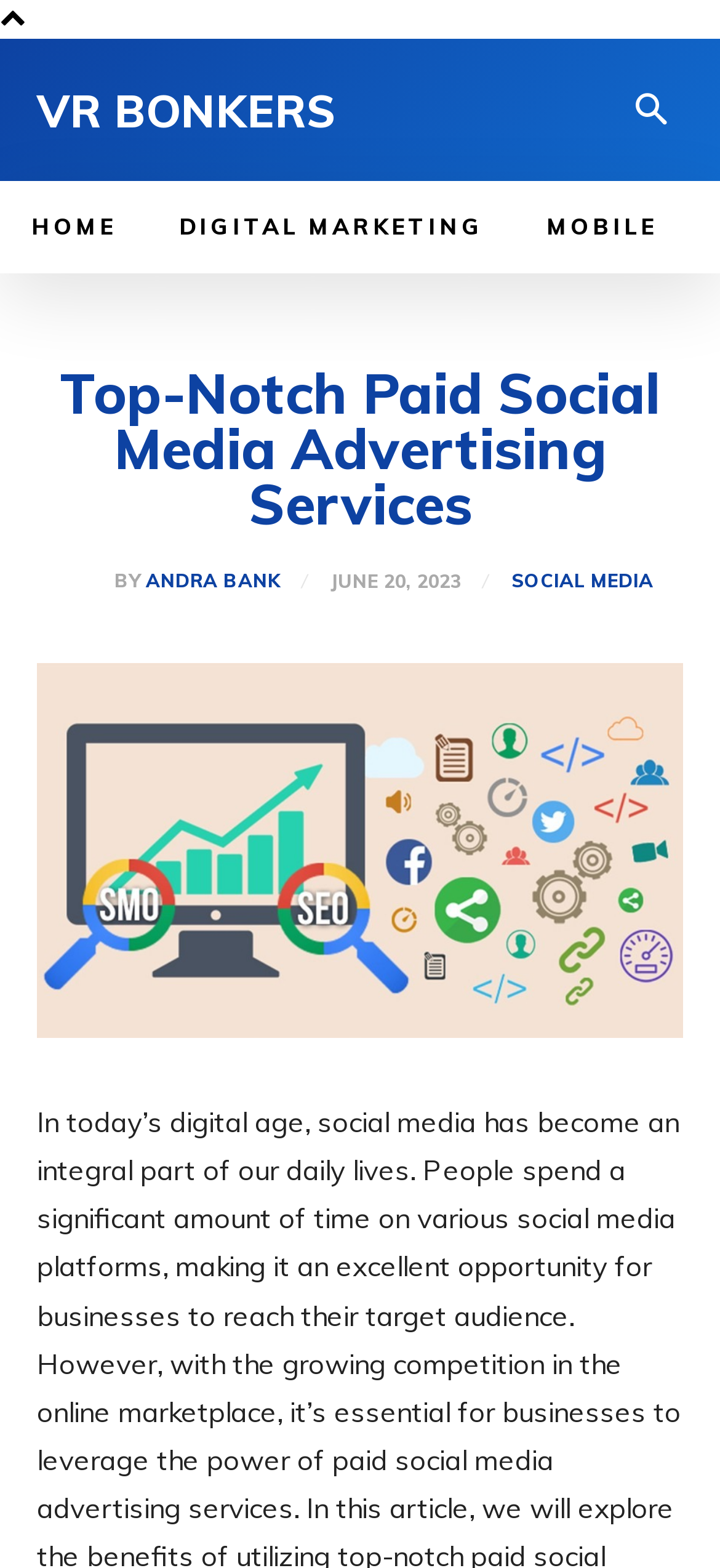Using the provided element description "parent_node: BY title="Andra Bank"", determine the bounding box coordinates of the UI element.

[0.092, 0.361, 0.159, 0.382]